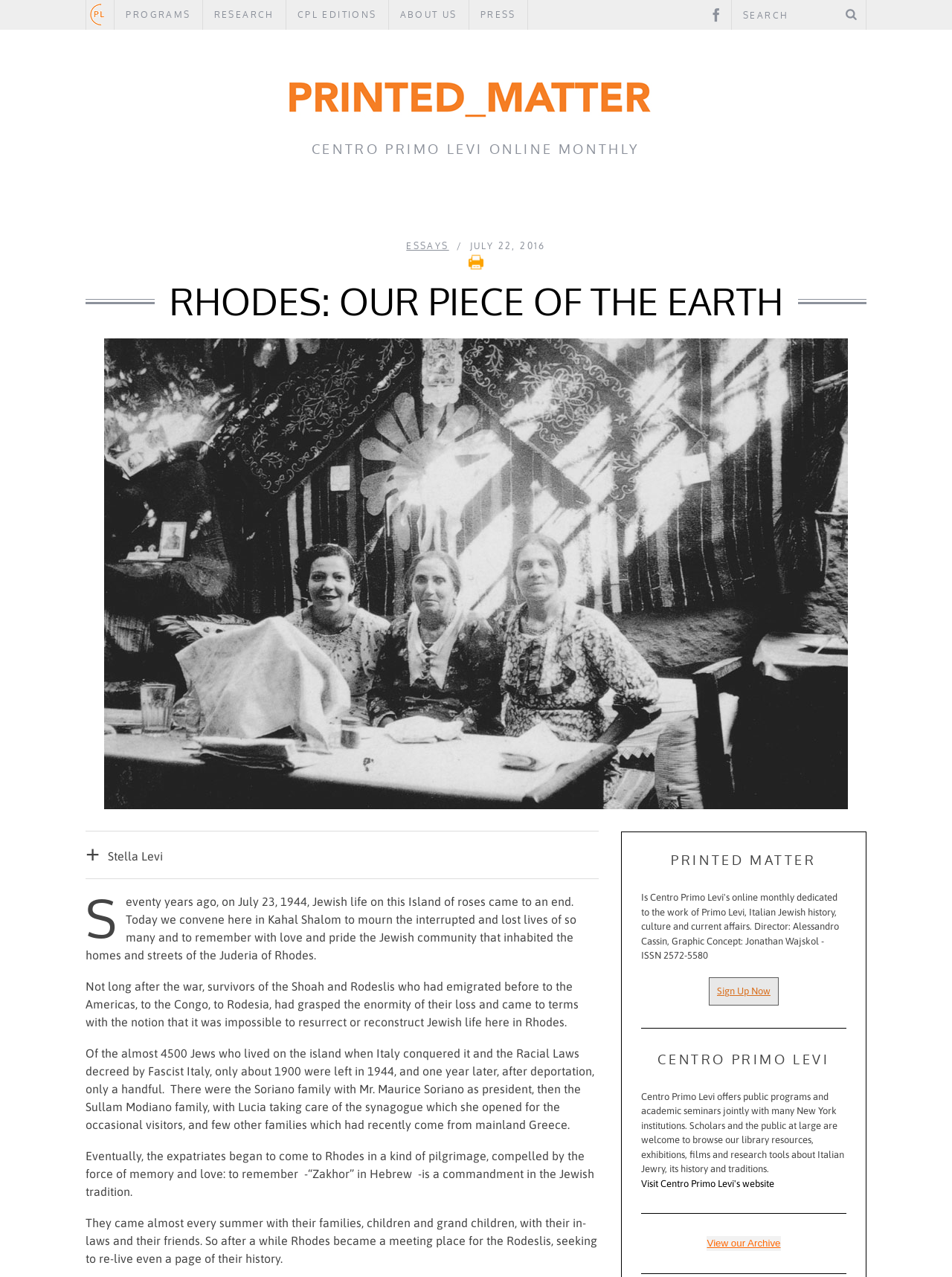Locate the UI element that matches the description Books in the webpage screenshot. Return the bounding box coordinates in the format (top-left x, top-left y, bottom-right x, bottom-right y), with values ranging from 0 to 1.

[0.429, 0.141, 0.512, 0.173]